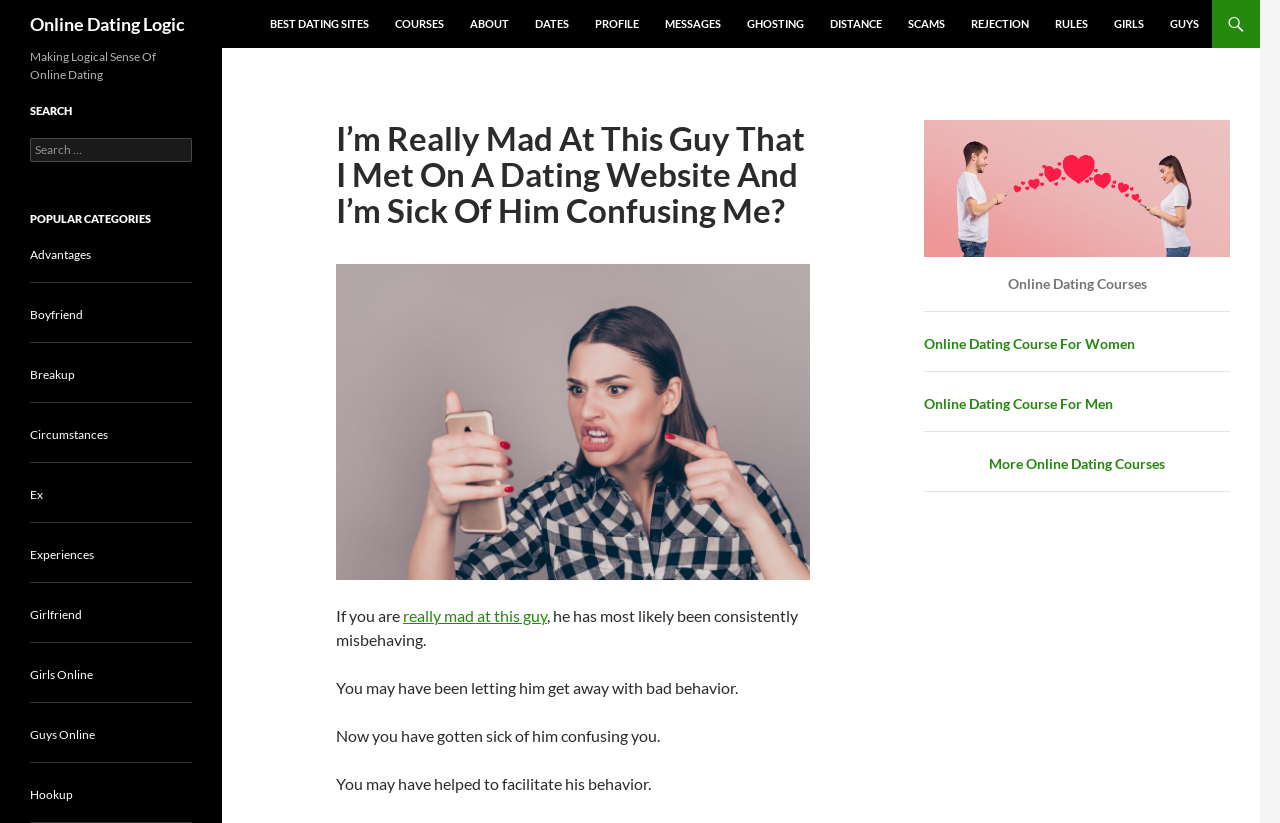What is the main topic of this website?
From the screenshot, supply a one-word or short-phrase answer.

Online Dating